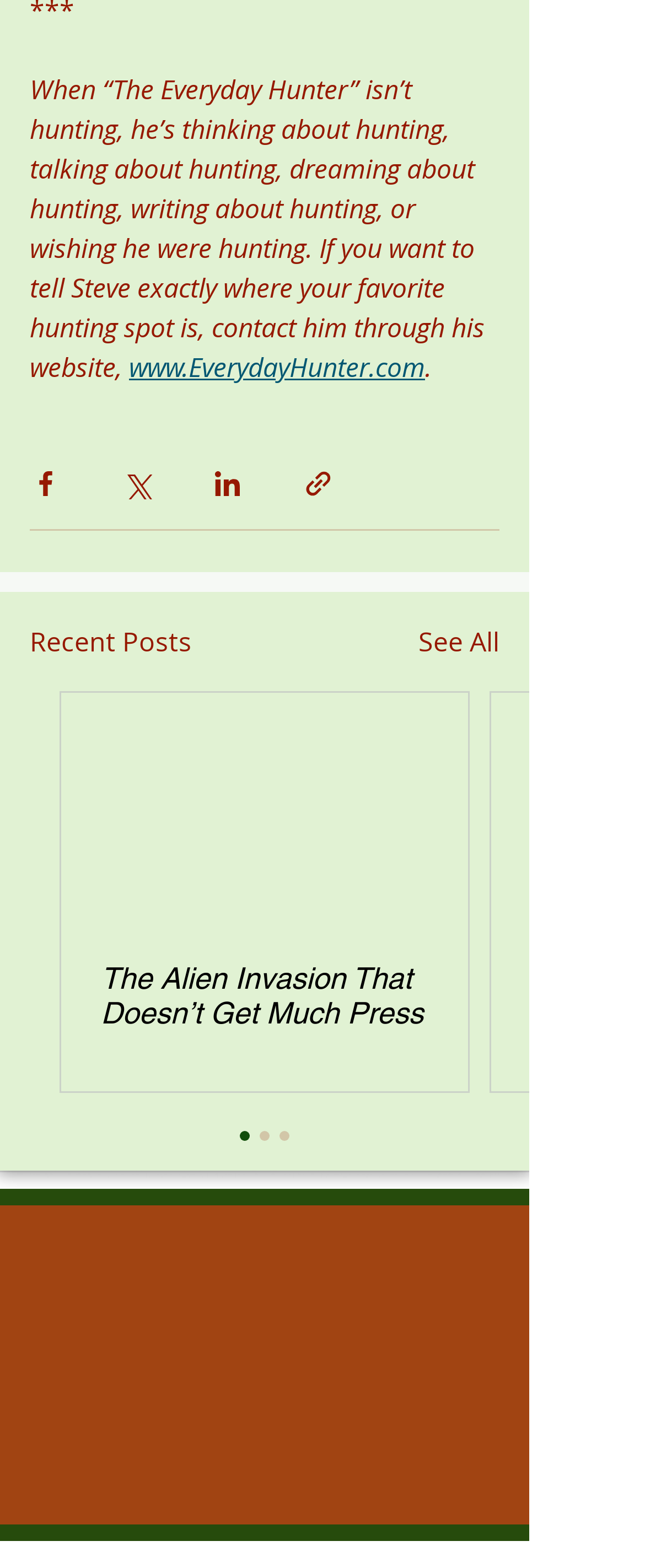Find the bounding box coordinates for the UI element that matches this description: "www.EverydayHunter.com".

[0.2, 0.223, 0.659, 0.247]